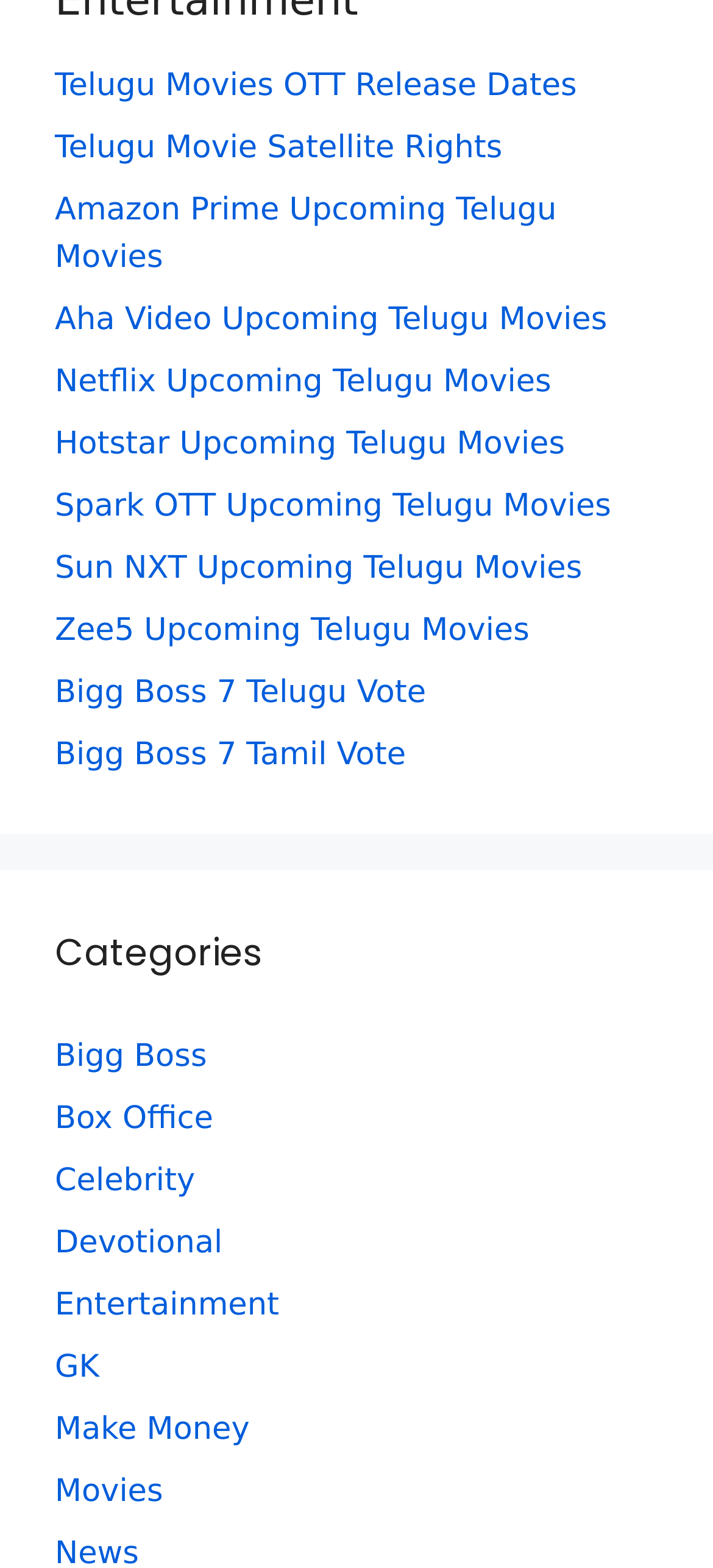Respond with a single word or phrase to the following question: What is the first link listed on the webpage?

Telugu Movies OTT Release Dates